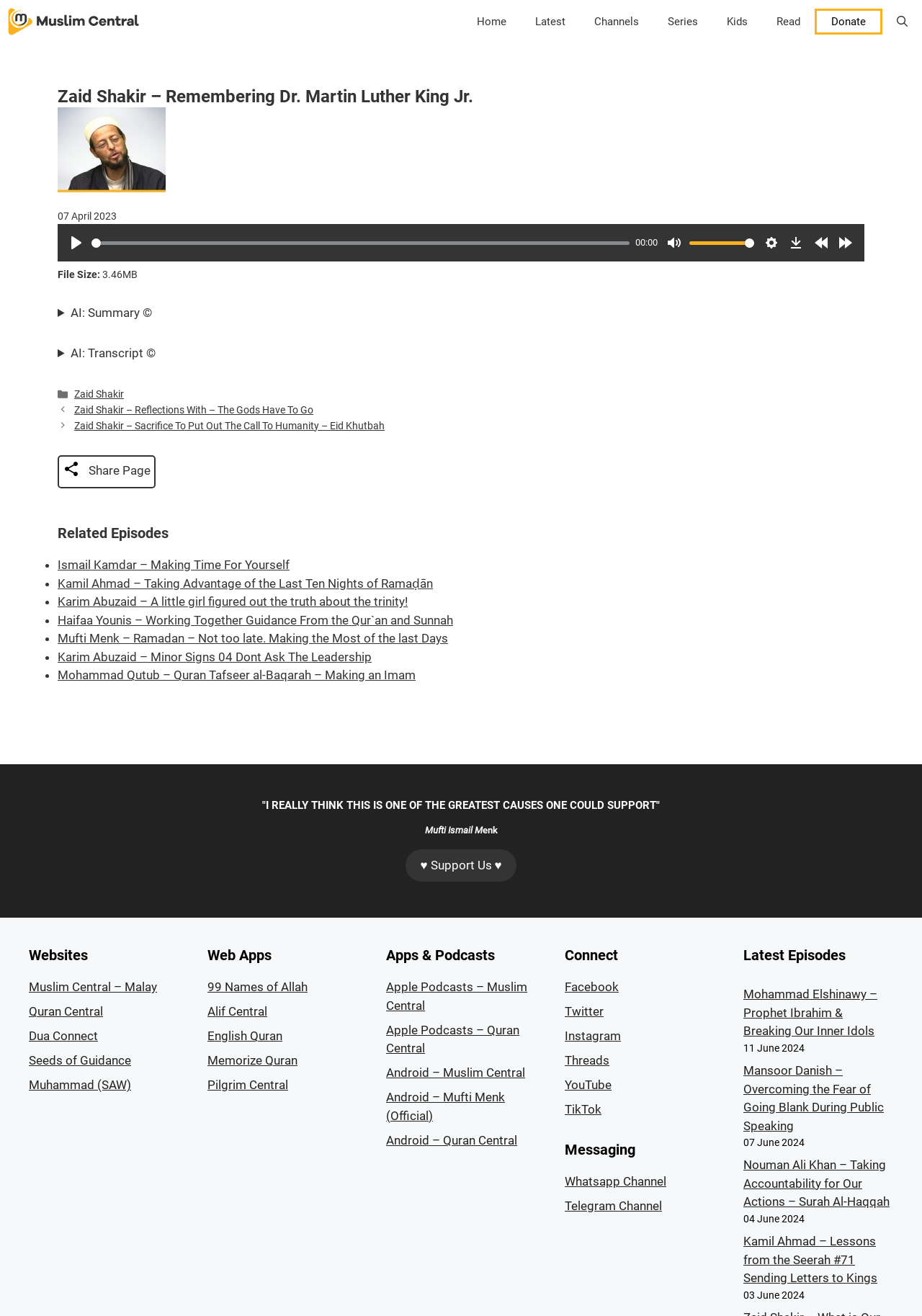Please look at the image and answer the question with a detailed explanation: Who is the speaker in the audio lecture?

The speaker in the audio lecture is Zaid Shakir, as indicated by the heading 'Zaid Shakir – Remembering Dr. Martin Luther King Jr.' and the image of Zaid Shakir on the webpage.